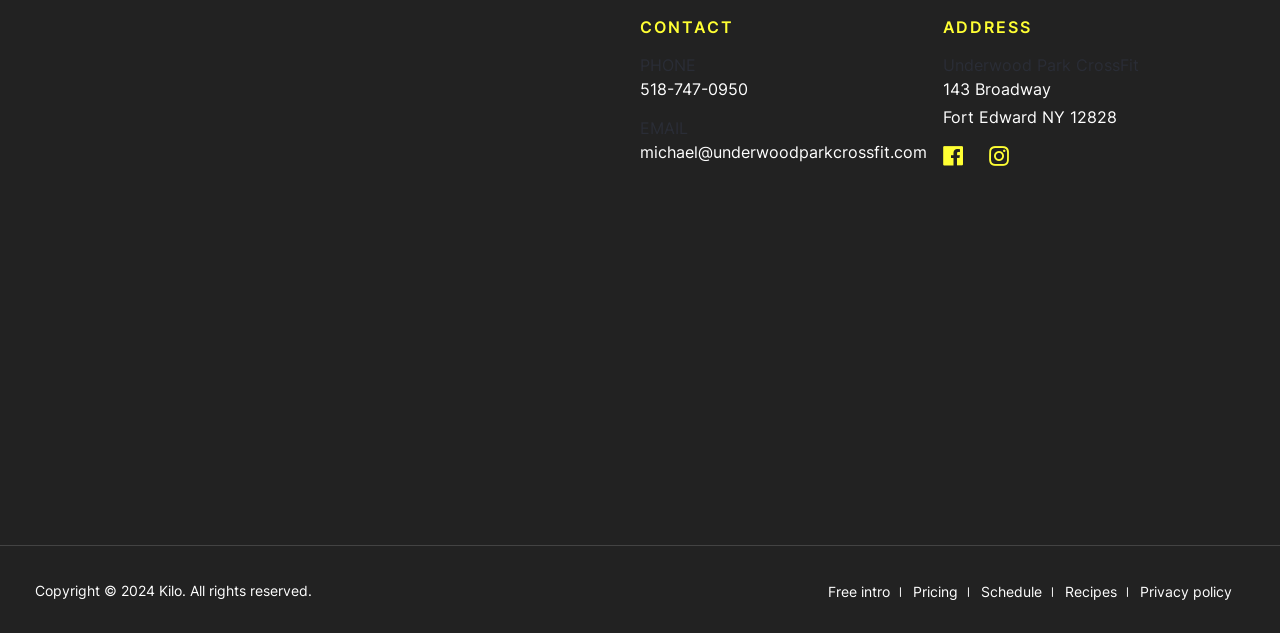Select the bounding box coordinates of the element I need to click to carry out the following instruction: "Follow us on facebook".

[0.736, 0.229, 0.757, 0.267]